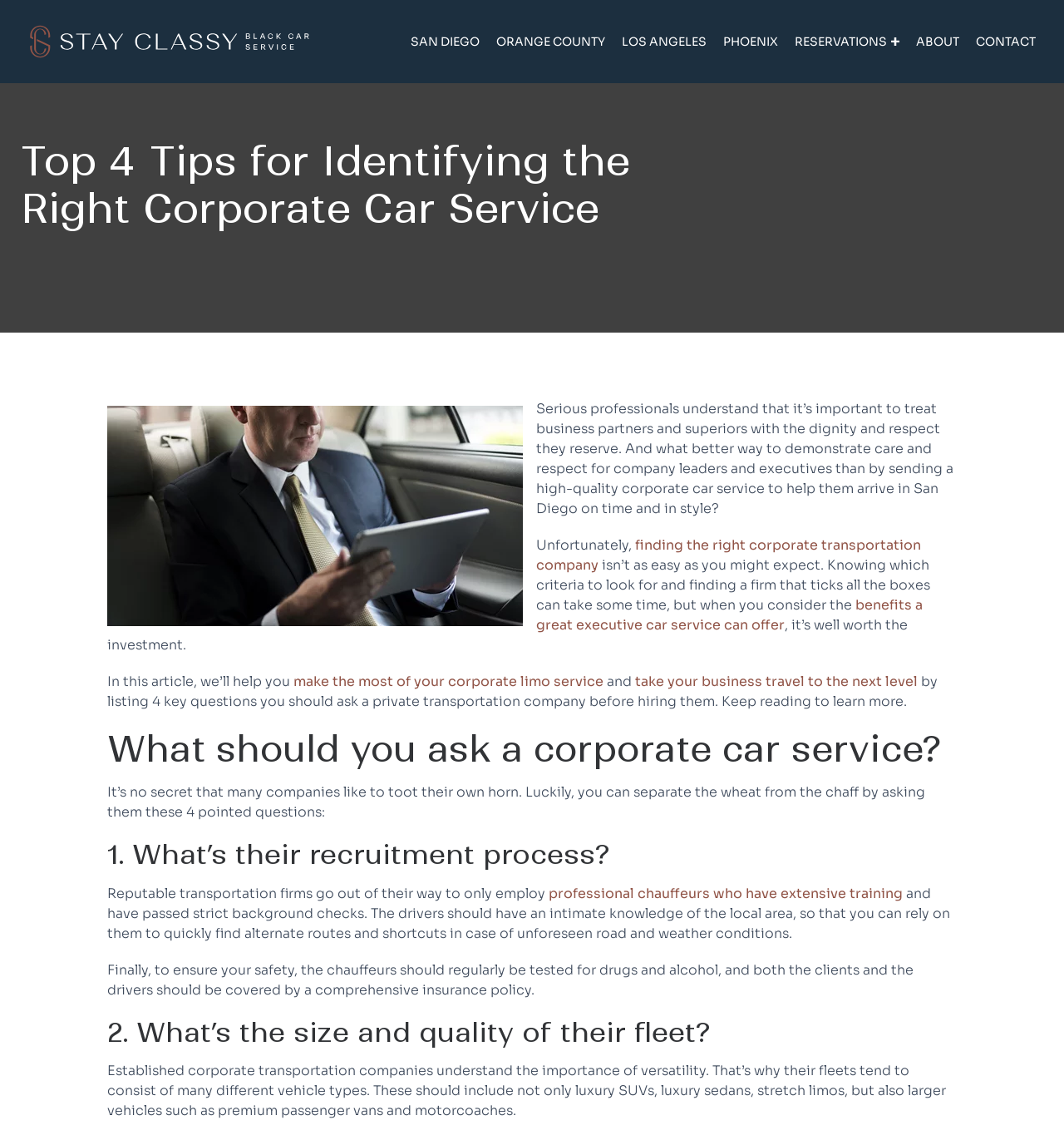Find and generate the main title of the webpage.

Top 4 Tips for Identifying the Right Corporate Car Service